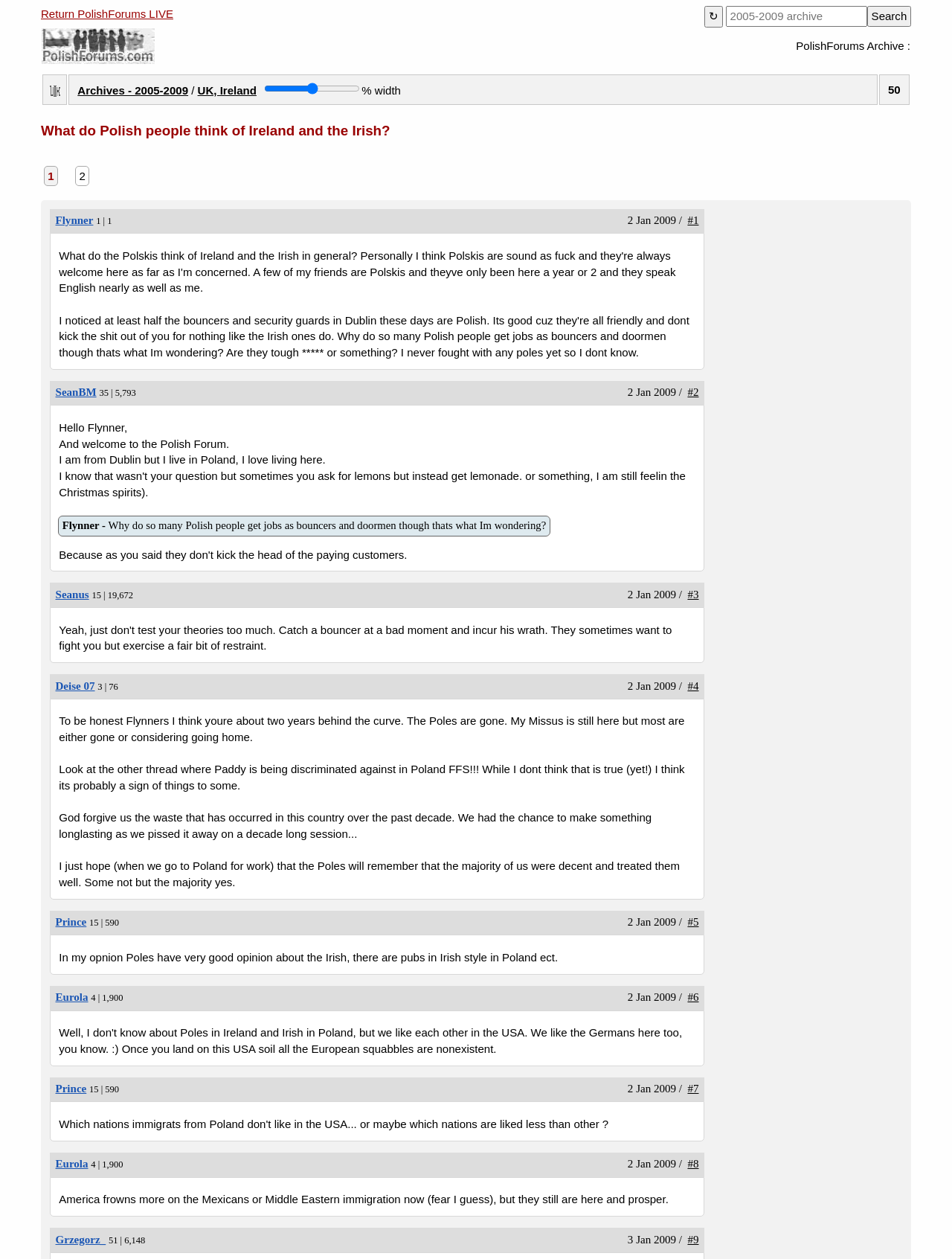What is the name of the forum?
Answer the question in as much detail as possible.

The name of the forum can be inferred from the link 'PolishForums - ARCHIVE' and the text 'PolishForums Archive :' in the LayoutTableCell and LayoutTableRow elements.